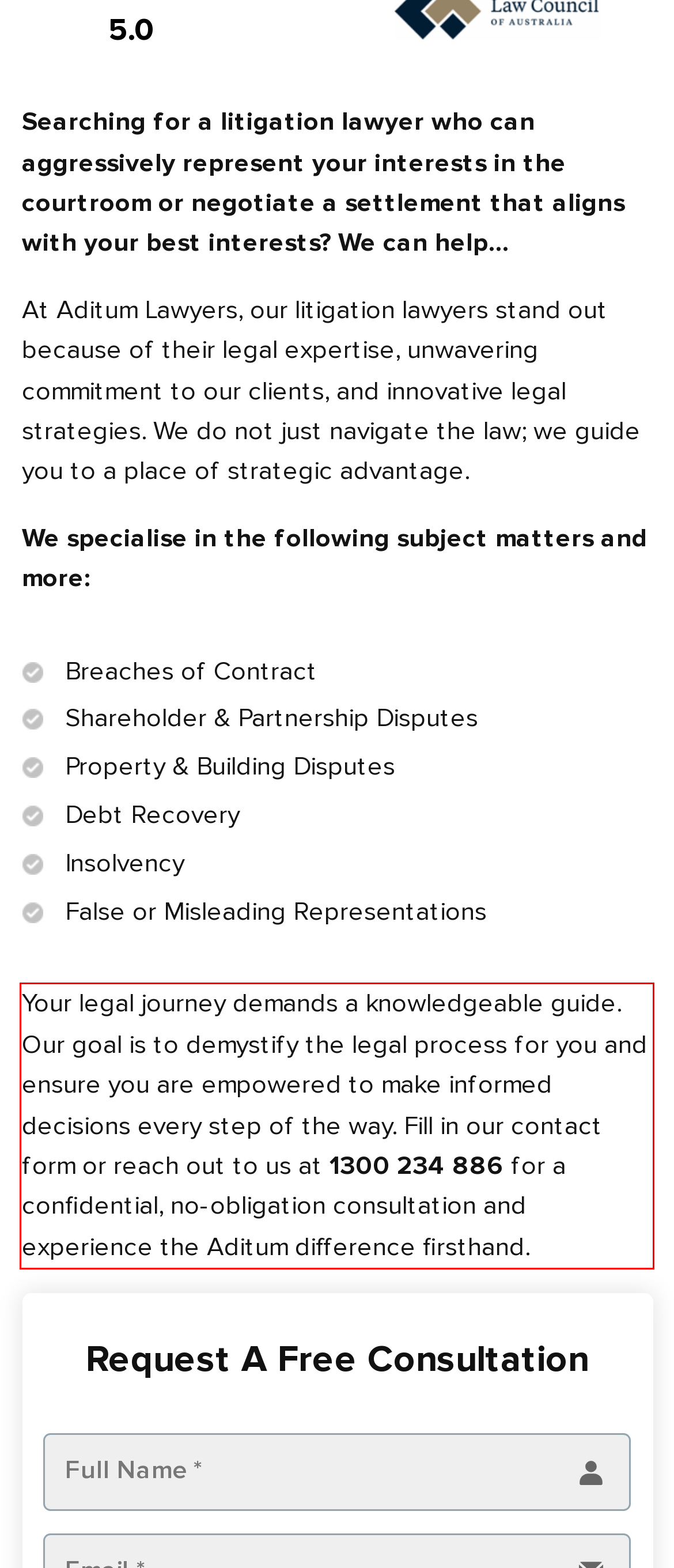Given a screenshot of a webpage containing a red rectangle bounding box, extract and provide the text content found within the red bounding box.

Your legal journey demands a knowledgeable guide. Our goal is to demystify the legal process for you and ensure you are empowered to make informed decisions every step of the way. Fill in our contact form or reach out to us at 1300 234 886 for a confidential, no-obligation consultation and experience the Aditum difference firsthand.